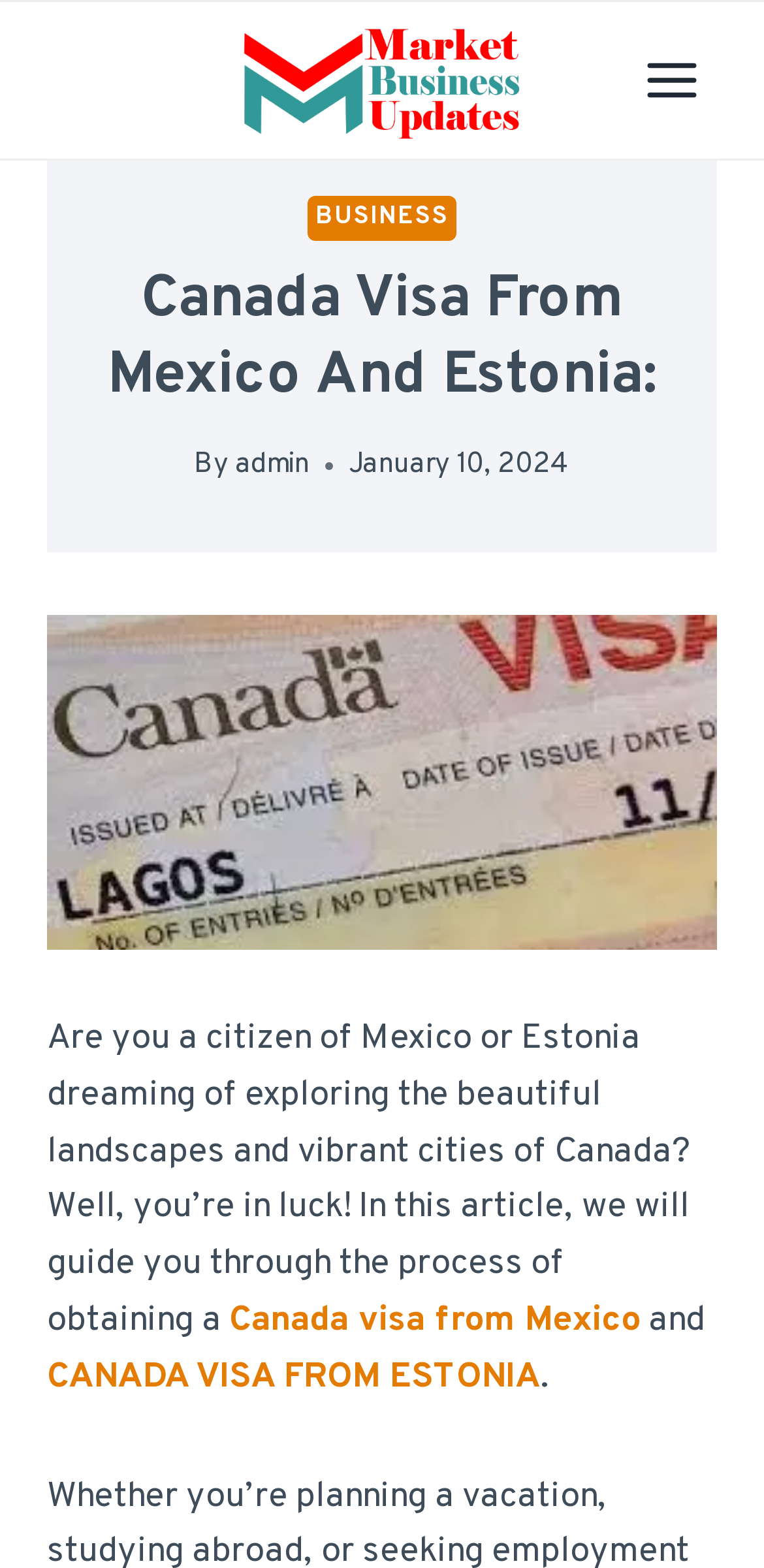Explain in detail what is displayed on the webpage.

The webpage is about obtaining a Canada visa for citizens of Mexico and Estonia. At the top left, there is a logo of "Market business updates" with a link to it. Next to the logo, there is a button to open a menu. On the top right, there is a link to the "BUSINESS" section. 

Below the logo and the menu button, there is a heading that reads "Canada Visa From Mexico And Estonia:". Underneath the heading, there is a byline with the text "By" followed by a link to the author "admin". To the right of the byline, there is a timestamp showing the date "January 10, 2024". 

The main content of the webpage starts below the timestamp. It begins with a paragraph that introduces the topic, stating that citizens of Mexico and Estonia can explore Canada's landscapes and cities. The paragraph also mentions that the article will guide the reader through the process of obtaining a Canada visa. There are two links within the paragraph, one to "Canada visa from Mexico" and another to "CANADA VISA FROM ESTONIA".